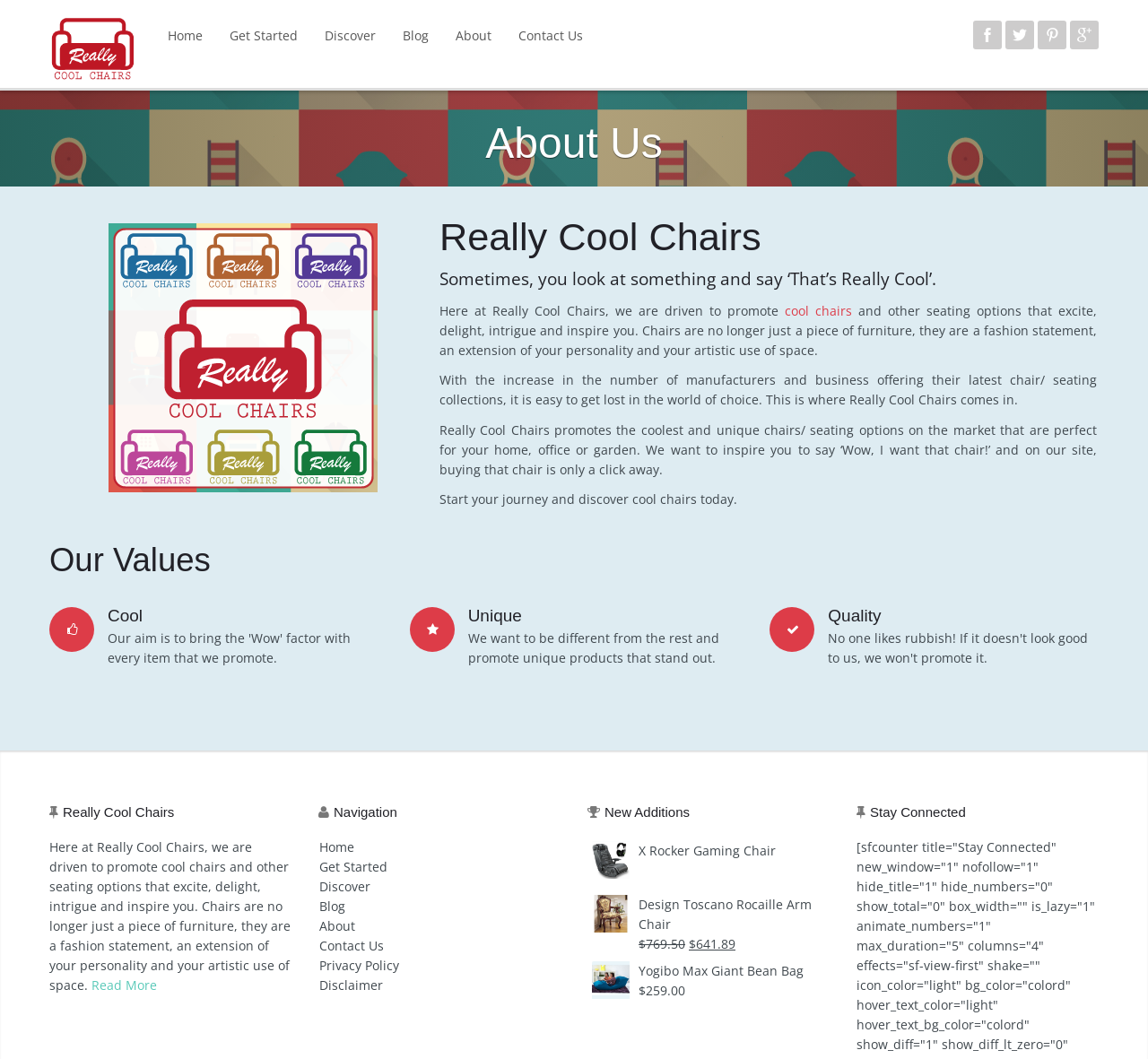What is the current price of the Design Toscano Rocaille Arm Chair?
Answer briefly with a single word or phrase based on the image.

$641.89